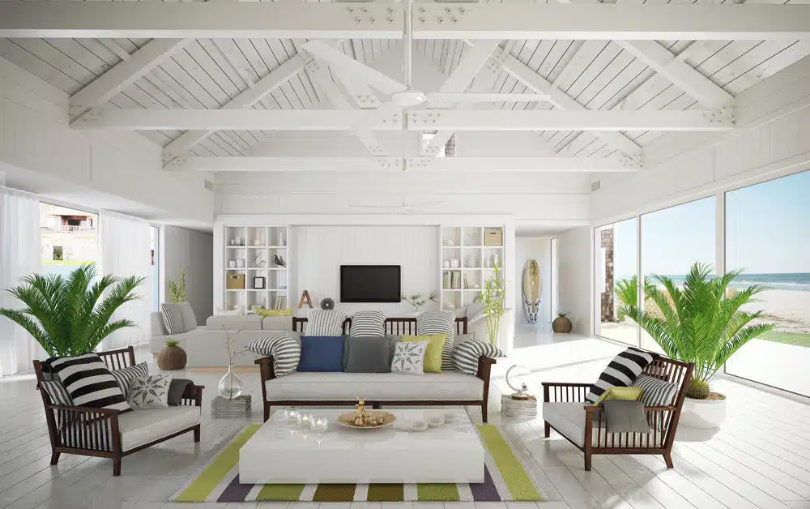What type of plants are placed in the room?
Look at the image and respond with a one-word or short phrase answer.

Lush green potted plants